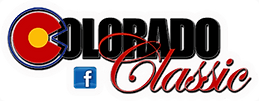What social media platform is indicated in the logo?
Please answer the question with as much detail as possible using the screenshot.

A small Facebook icon is present in the logo, suggesting that the event has a digital presence and is likely connected to social media engagement.